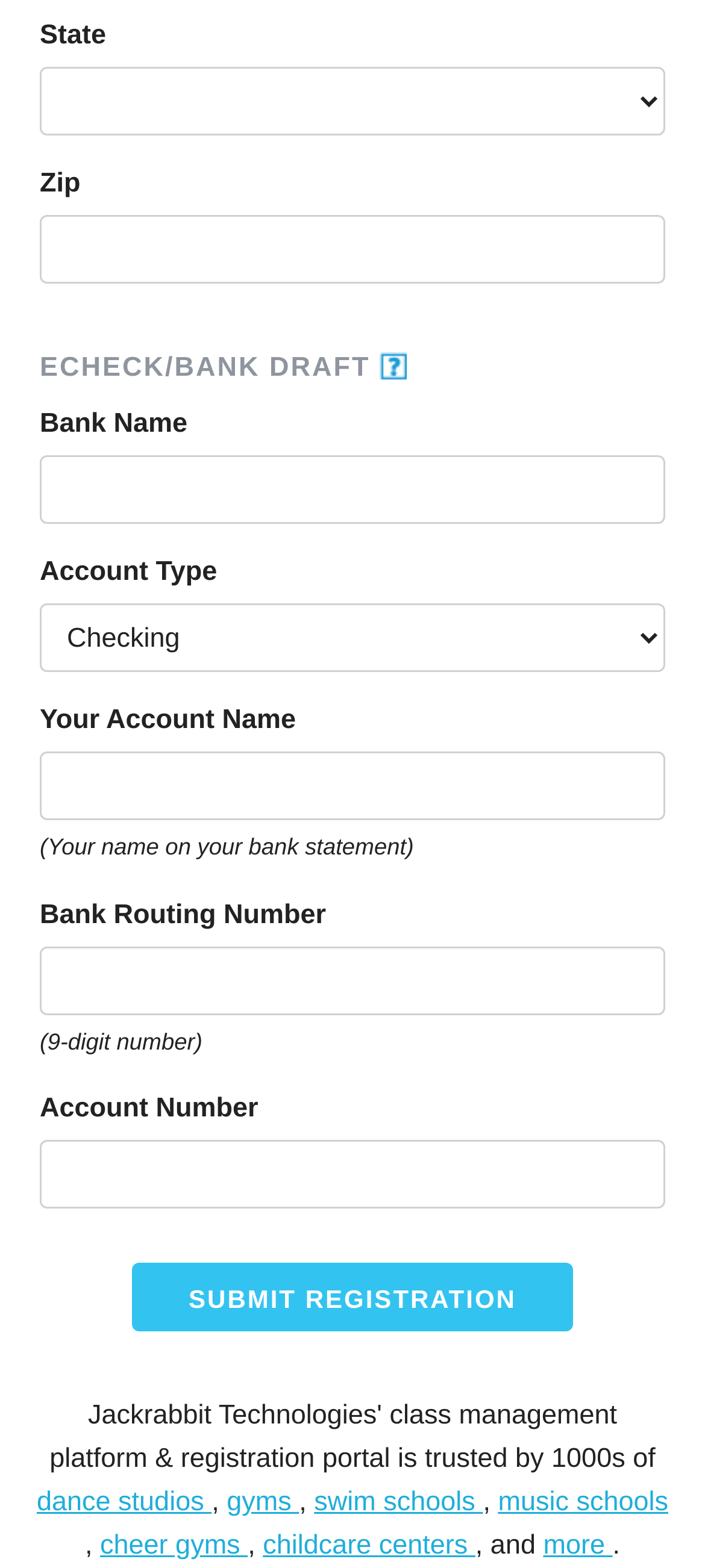Identify the bounding box coordinates of the element that should be clicked to fulfill this task: "Submit registration". The coordinates should be provided as four float numbers between 0 and 1, i.e., [left, top, right, bottom].

[0.188, 0.805, 0.812, 0.849]